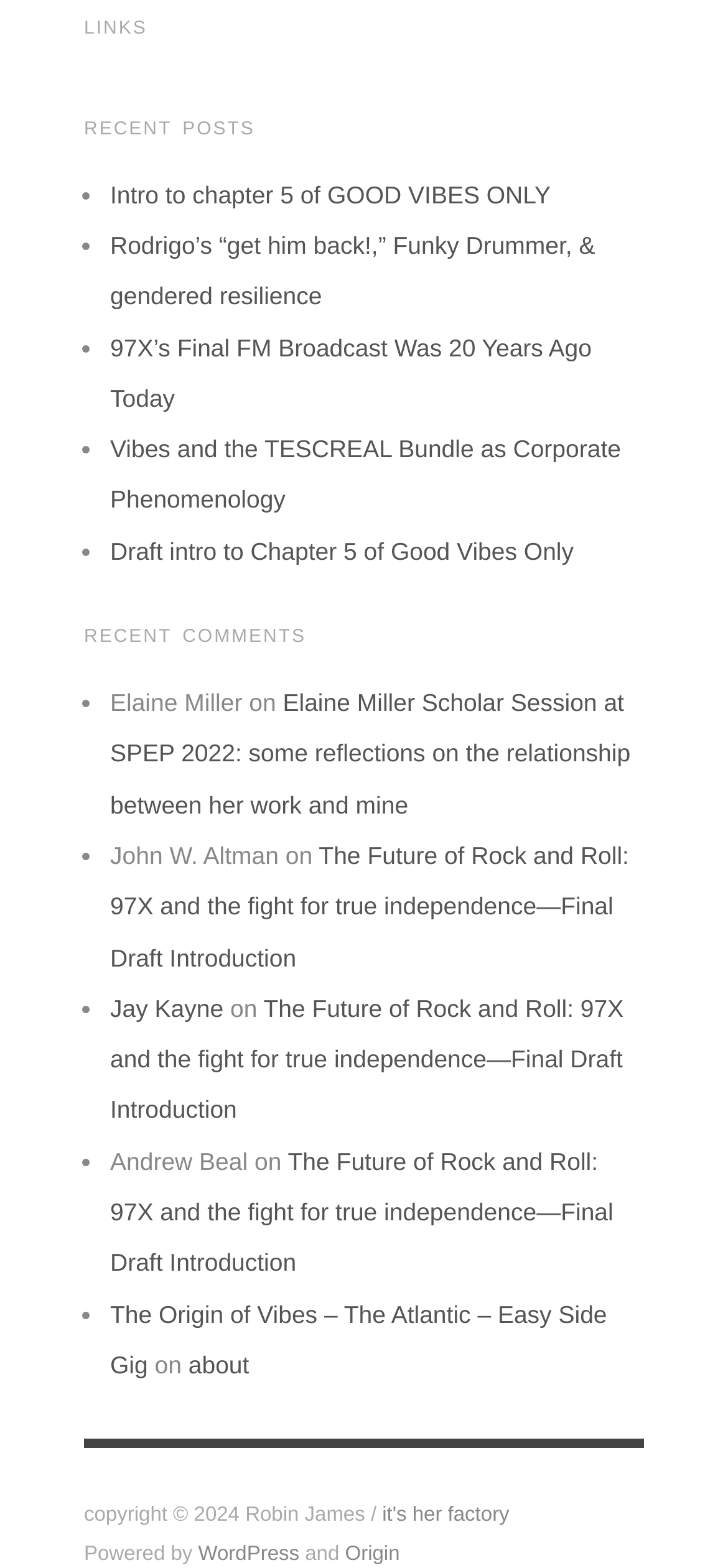Using the provided element description, identify the bounding box coordinates as (top-left x, top-left y, bottom-right x, bottom-right y). Ensure all values are between 0 and 1. Description: Jay Kayne

[0.151, 0.634, 0.307, 0.652]